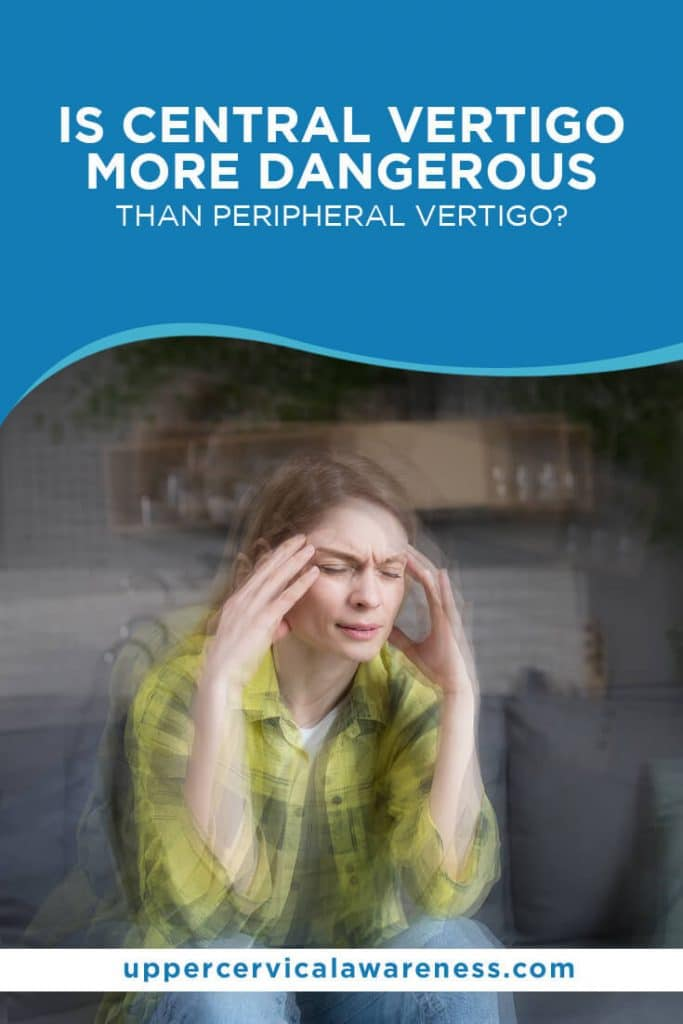What is the purpose of the image?
Please provide a comprehensive and detailed answer to the question.

The image is part of a website that aims to educate viewers about the nuances and dangers of different types of vertigo, particularly central versus peripheral vertigo, suggesting that the purpose of the image is to inform and raise awareness about this health-related concern.